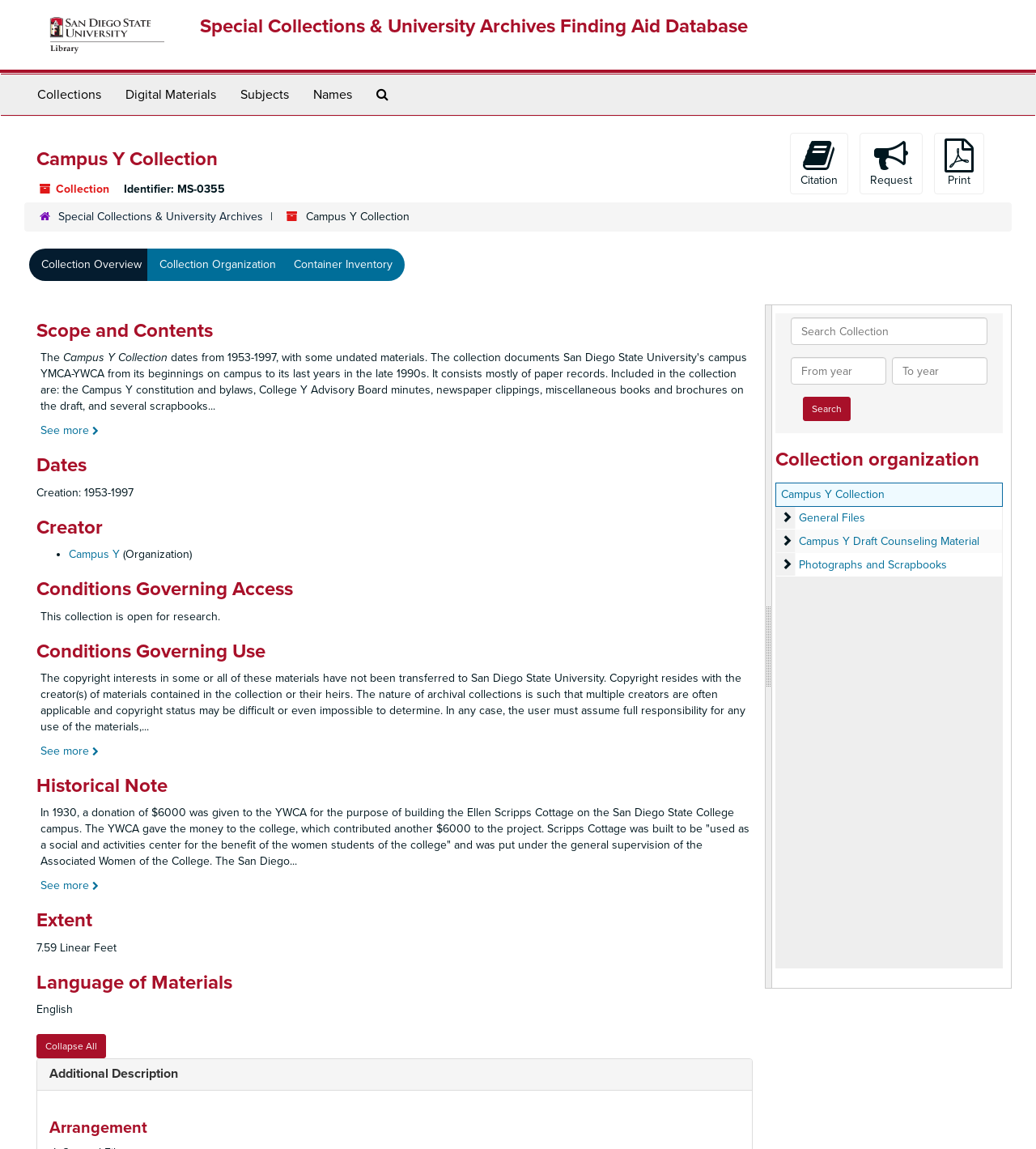Please find the bounding box coordinates of the element's region to be clicked to carry out this instruction: "View collection overview".

[0.028, 0.216, 0.148, 0.245]